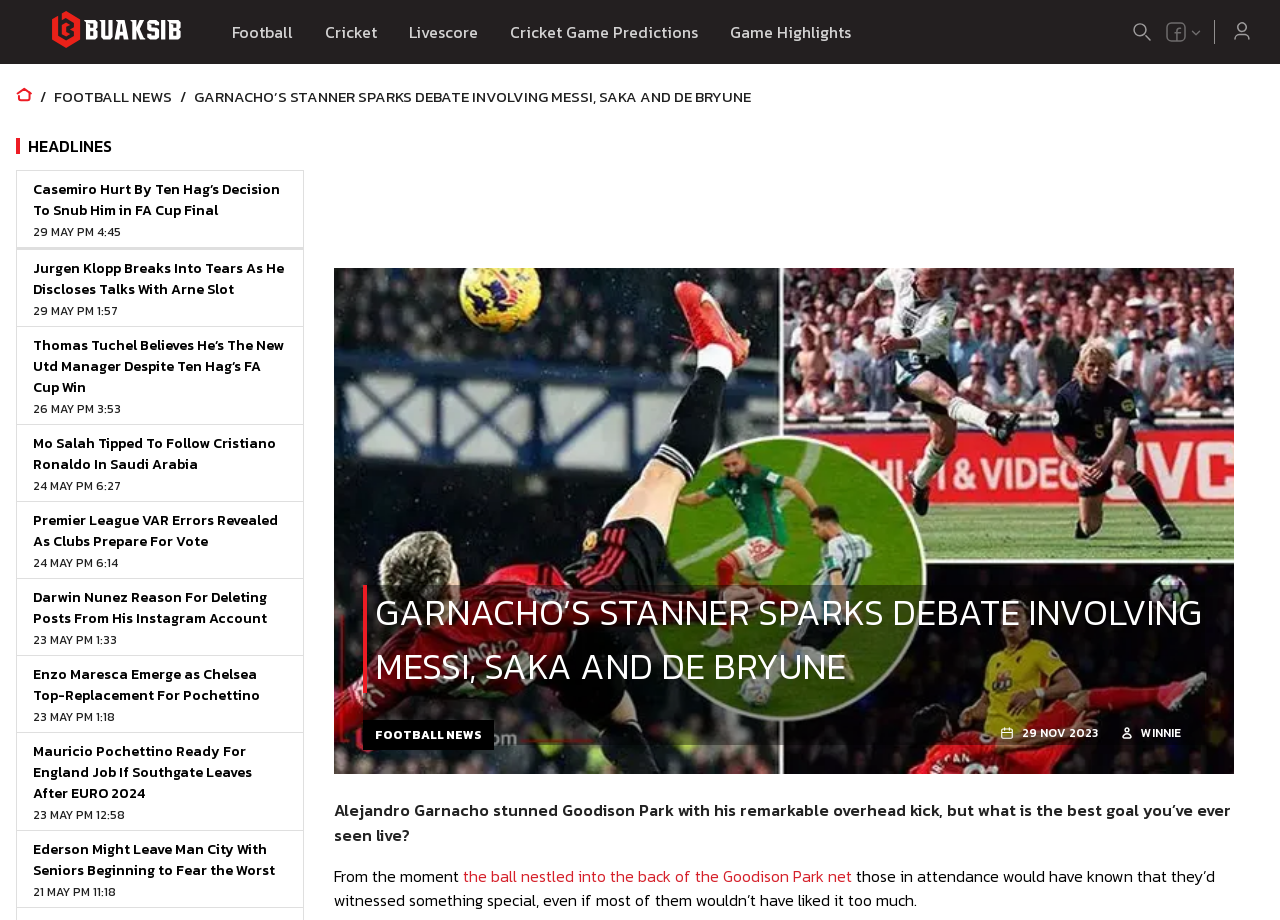Describe every aspect of the webpage comprehensively.

This webpage appears to be a sports news article, specifically focused on football. At the top left corner, there is a logo image and a navigation menu with links to "Football", "Cricket", "Livescore", "Cricket Game Predictions", and "Game Highlights". To the right of the navigation menu, there is a social media selection button and a login button.

Below the navigation menu, there is a large heading that reads "GARNACHO’S STANNER SPARKS DEBATE INVOLVING MESSI, SAKA AND DE BRYUNE". Underneath this heading, there are several news article links with titles such as "Casemiro Hurt By Ten Hag’s Decision To Snub Him in FA Cup Final" and "Mo Salah Tipped To Follow Cristiano Ronaldo In Saudi Arabia".

On the right side of the page, there is a banner advertisement. Below the banner, there is a large image, likely related to the main article. The main article's title is "Alejandro Garnacho stunned Goodison Park with his remarkable overhead kick, but what is the best goal you’ve ever seen live?" and is followed by a few paragraphs of text.

At the bottom of the page, there are several smaller images and text elements, including a date "29 NOV 2023" and a name "WINNIE". Overall, the webpage has a clean and organized layout, with a focus on presenting sports news articles and related images.